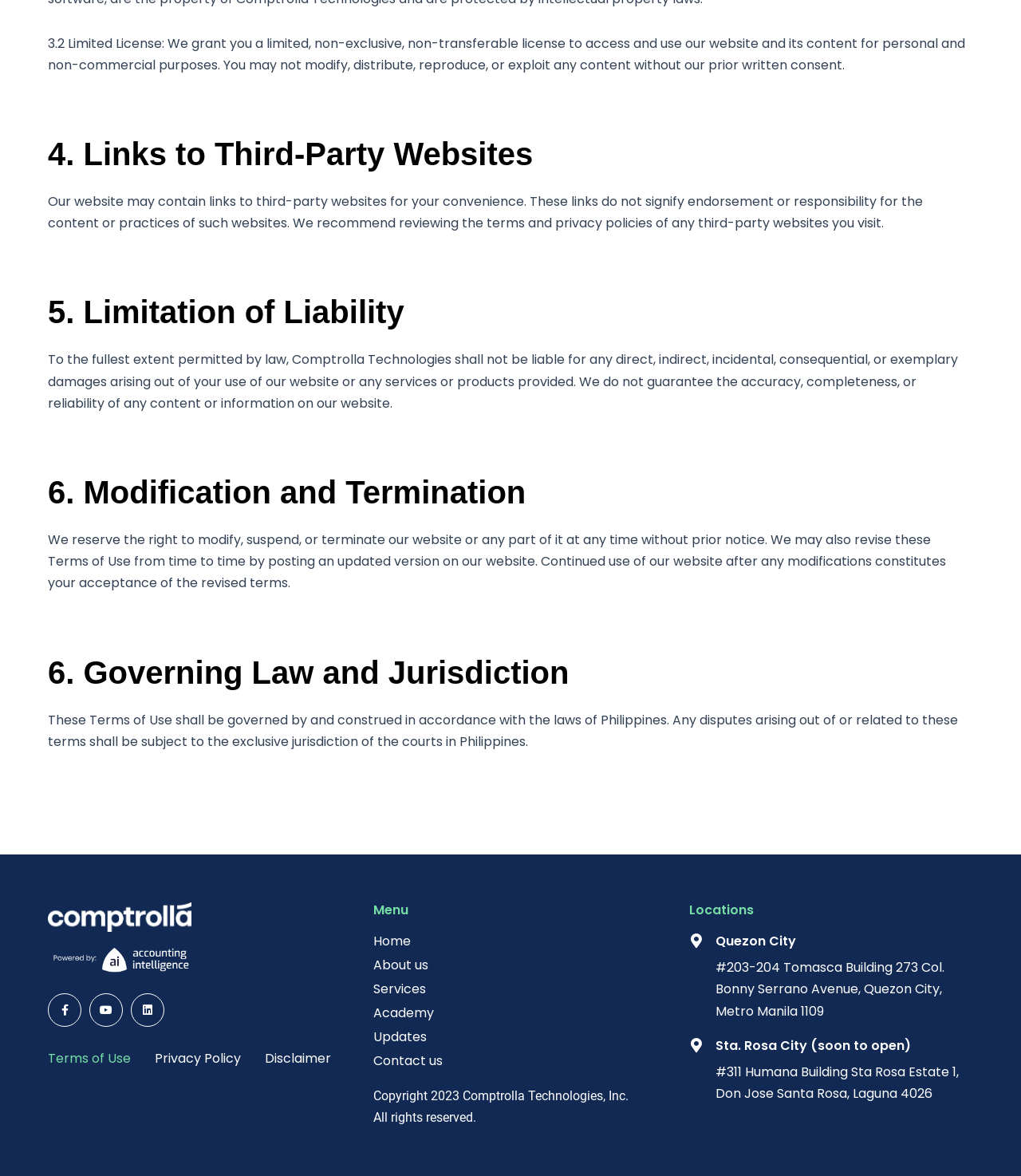Find the bounding box coordinates for the area that must be clicked to perform this action: "Click on Facebook link".

[0.047, 0.845, 0.08, 0.873]